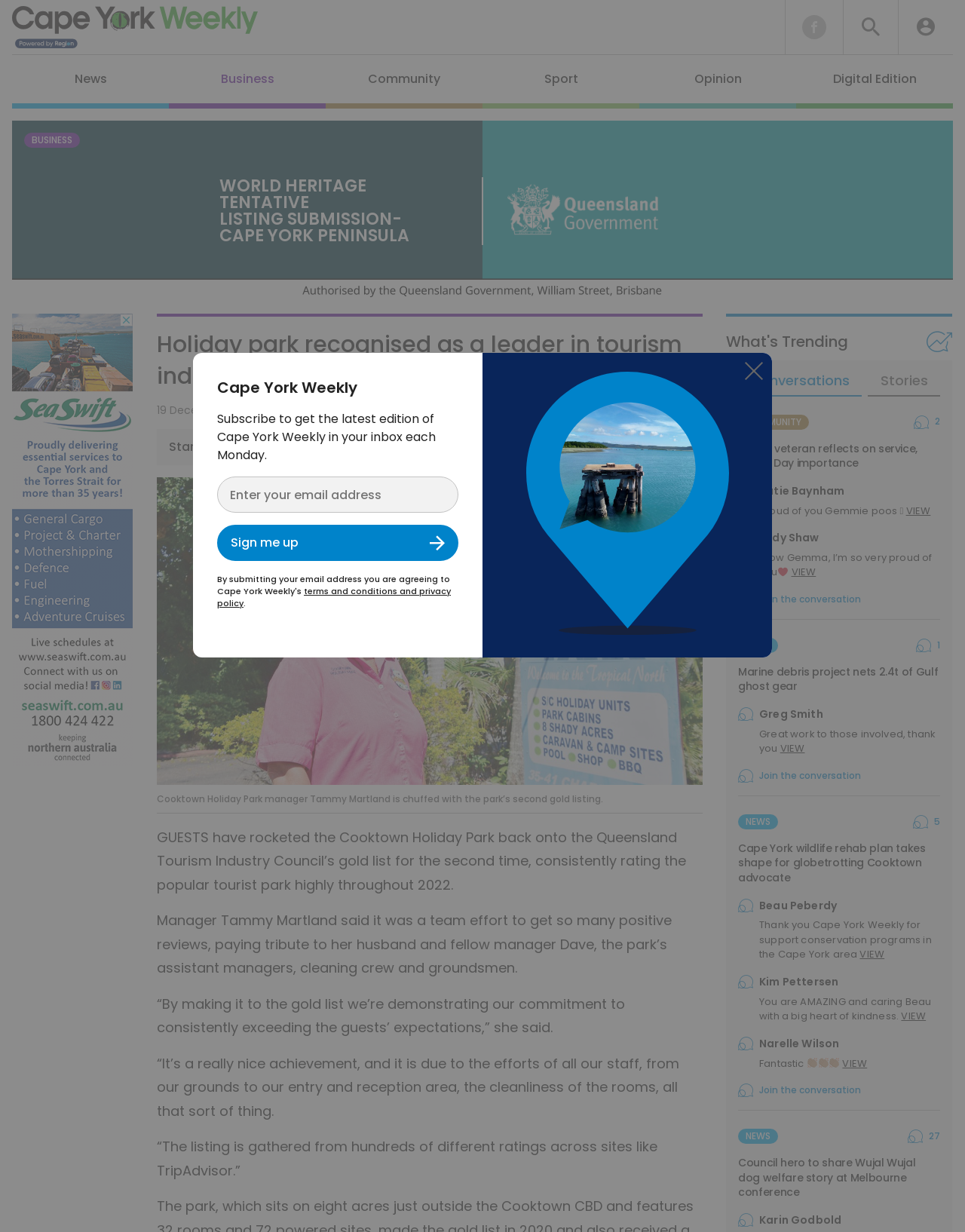What is the name of the publication?
Please interpret the details in the image and answer the question thoroughly.

The answer can be found in the top-left corner of the webpage, where the publication's logo and name are displayed.